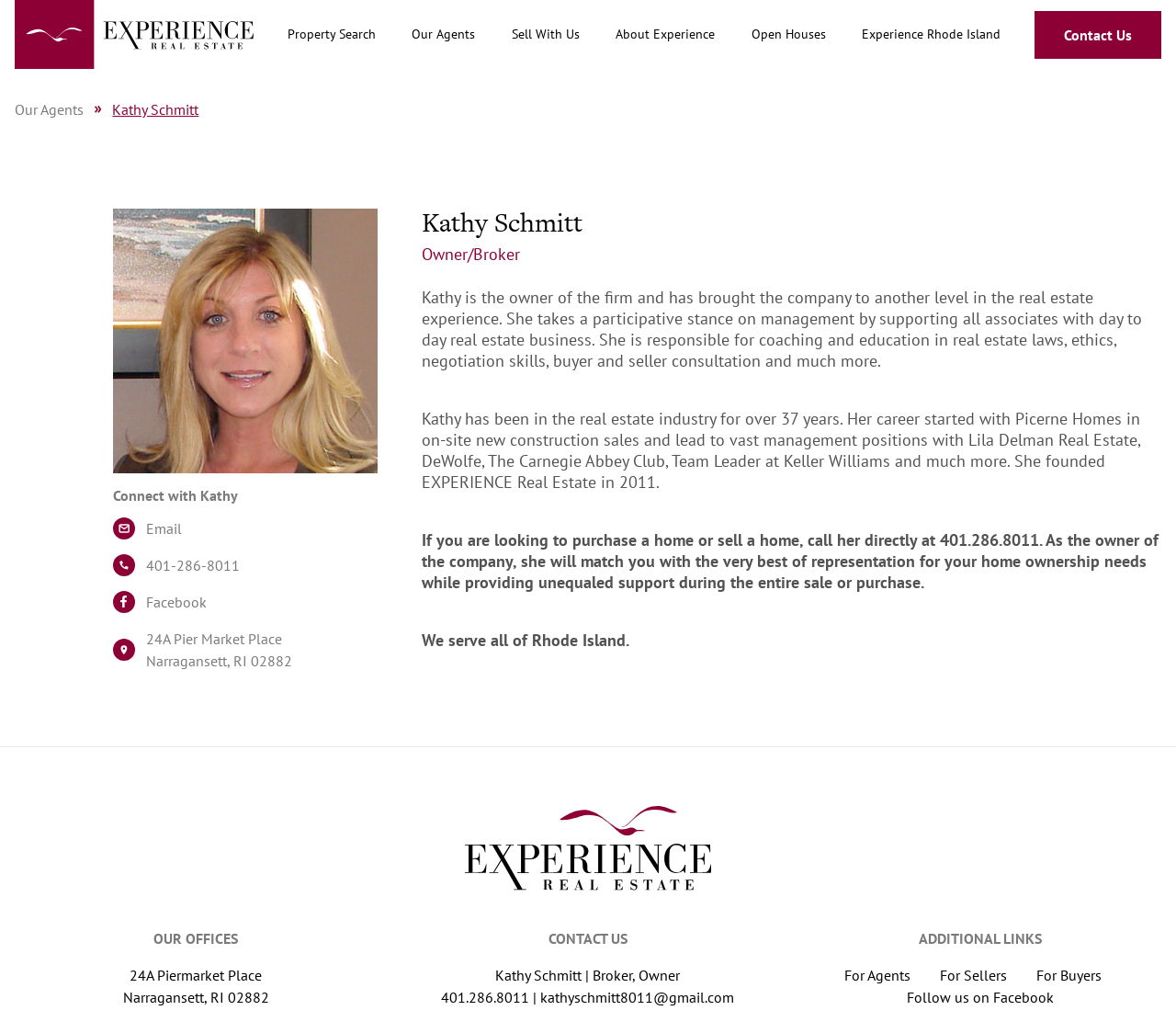Use a single word or phrase to answer the question:
What is the address of the office?

24A Pier Market Place, Narragansett, RI 02882